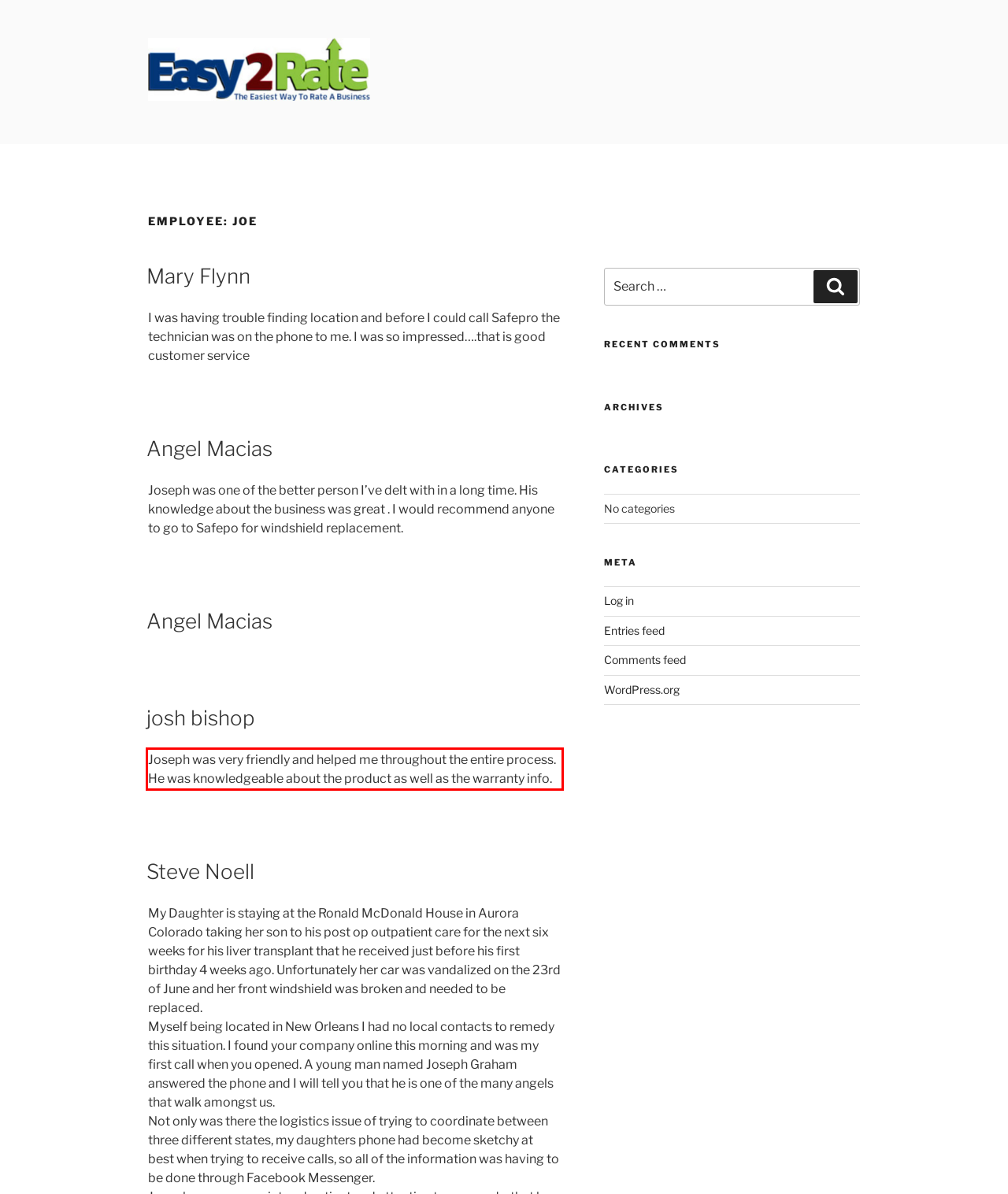From the given screenshot of a webpage, identify the red bounding box and extract the text content within it.

Joseph was very friendly and helped me throughout the entire process. He was knowledgeable about the product as well as the warranty info.